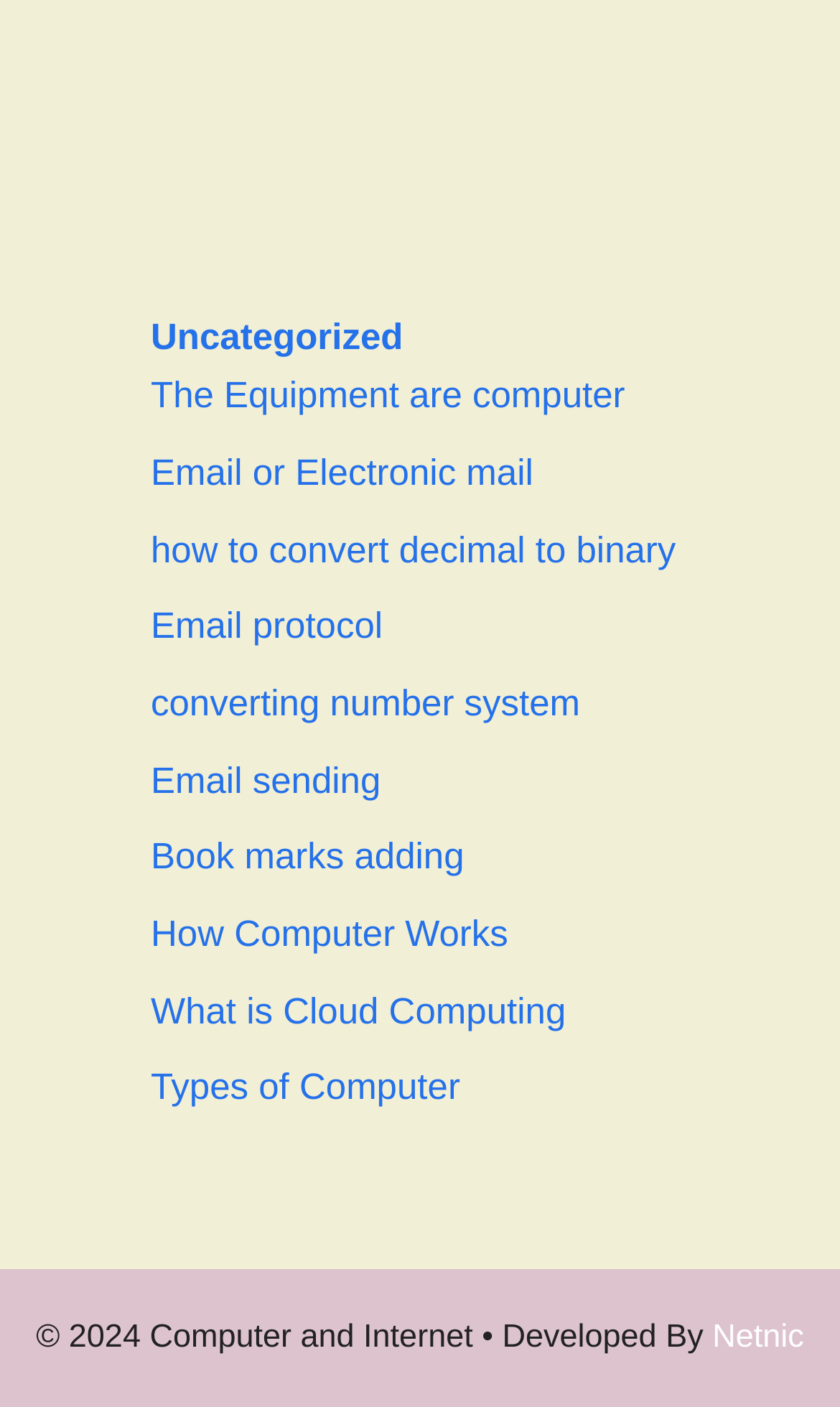Please answer the following question using a single word or phrase: How many links are there in the webpage?

11